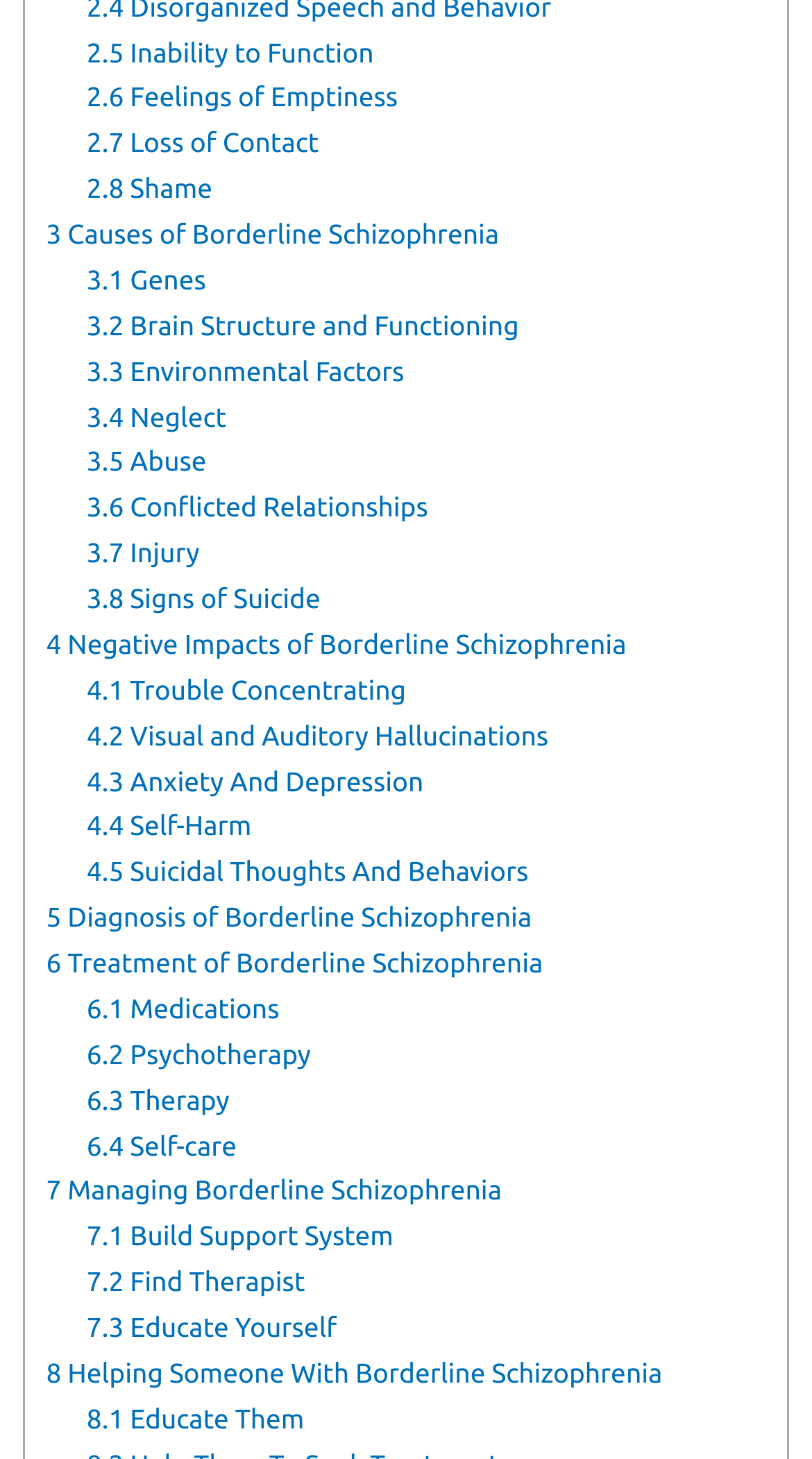Could you provide the bounding box coordinates for the portion of the screen to click to complete this instruction: "Learn about Inability to Function"?

[0.107, 0.026, 0.46, 0.046]